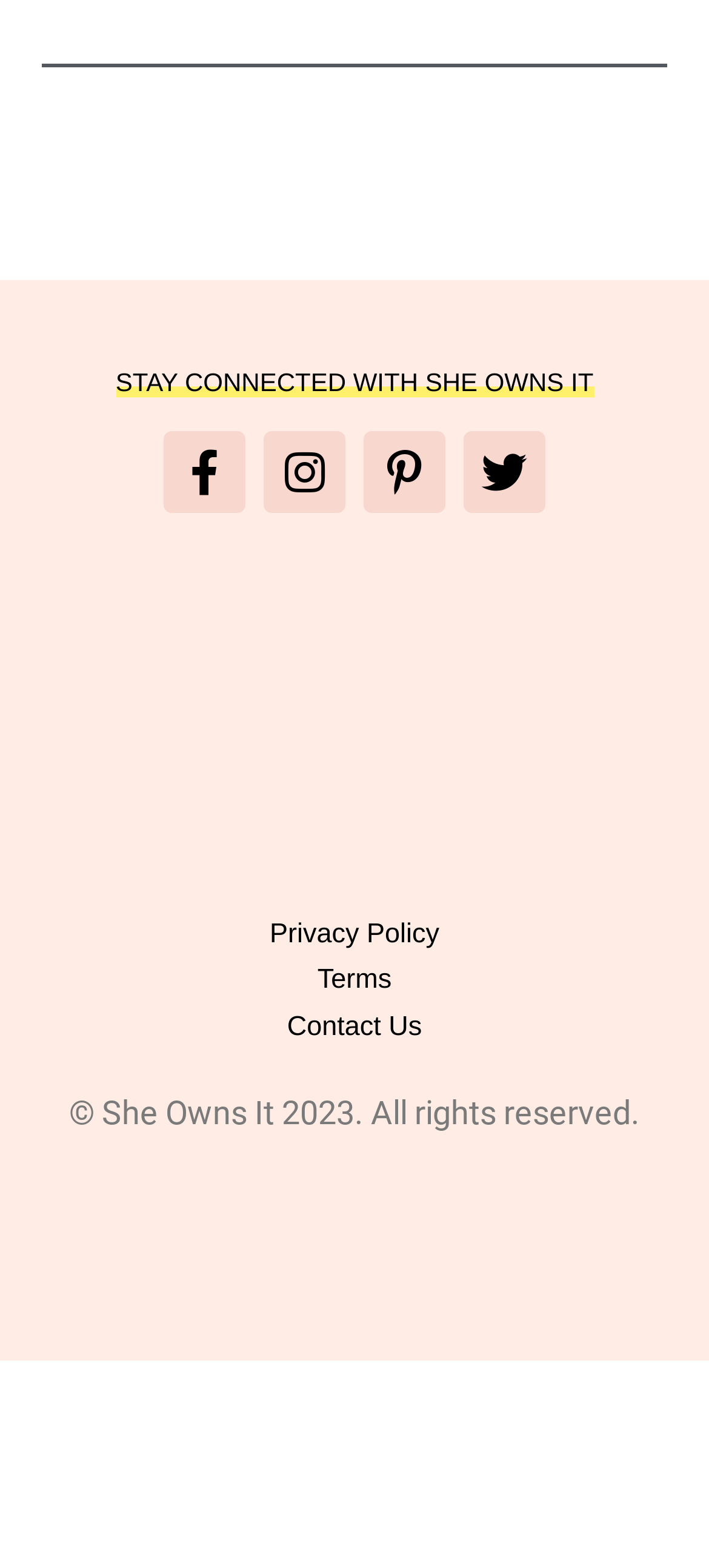Identify the bounding box coordinates necessary to click and complete the given instruction: "Follow She Owns It on Facebook".

[0.231, 0.275, 0.346, 0.327]